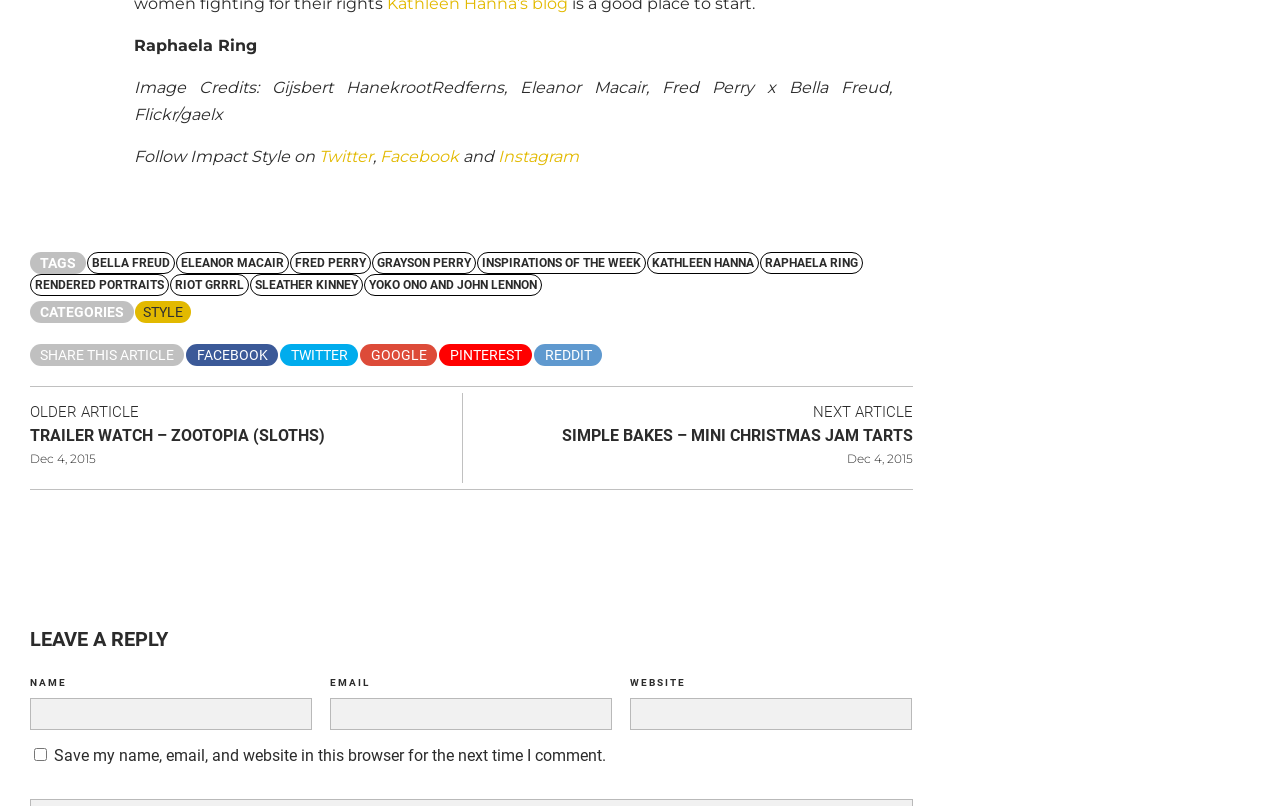What is the date of the article 'SIMPLE BAKES – MINI CHRISTMAS JAM TARTS'?
Using the image as a reference, deliver a detailed and thorough answer to the question.

The webpage shows the date 'Dec 4, 2015' next to the article 'SIMPLE BAKES – MINI CHRISTMAS JAM TARTS', which indicates the publication date of the article.